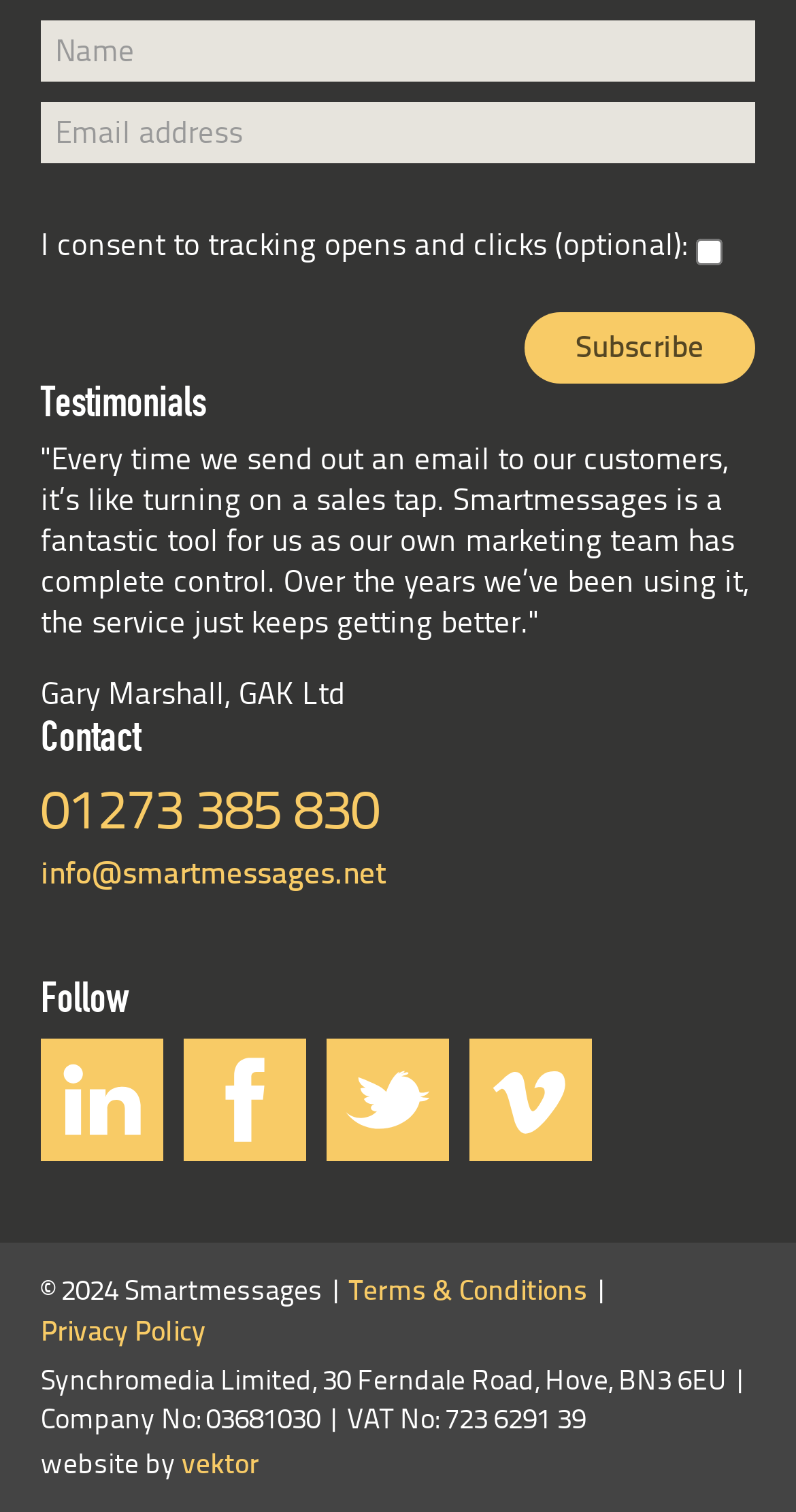What is the phone number provided for contact?
Please provide an in-depth and detailed response to the question.

The phone number '01273 0385 0830' is provided as a contact method, located below the 'Contact' heading.